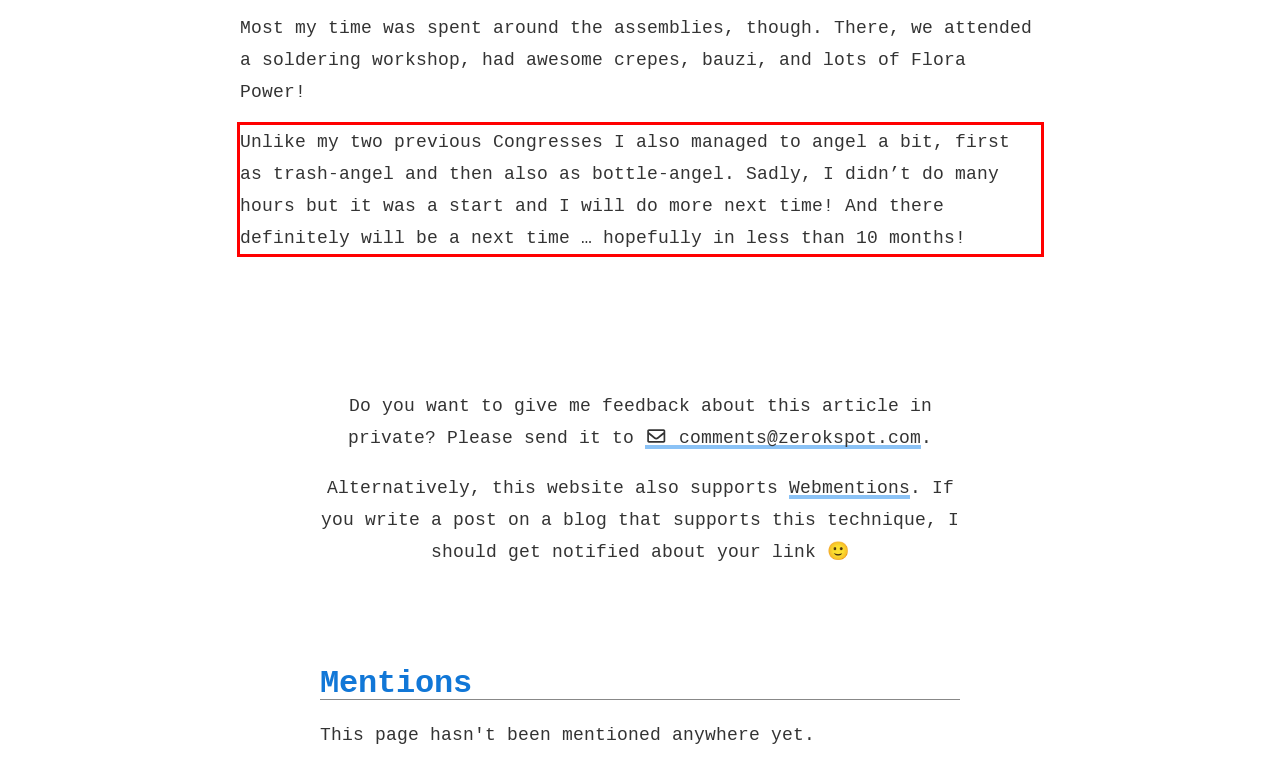Within the screenshot of the webpage, there is a red rectangle. Please recognize and generate the text content inside this red bounding box.

Unlike my two previous Congresses I also managed to angel a bit, first as trash-angel and then also as bottle-angel. Sadly, I didn’t do many hours but it was a start and I will do more next time! And there definitely will be a next time … hopefully in less than 10 months!